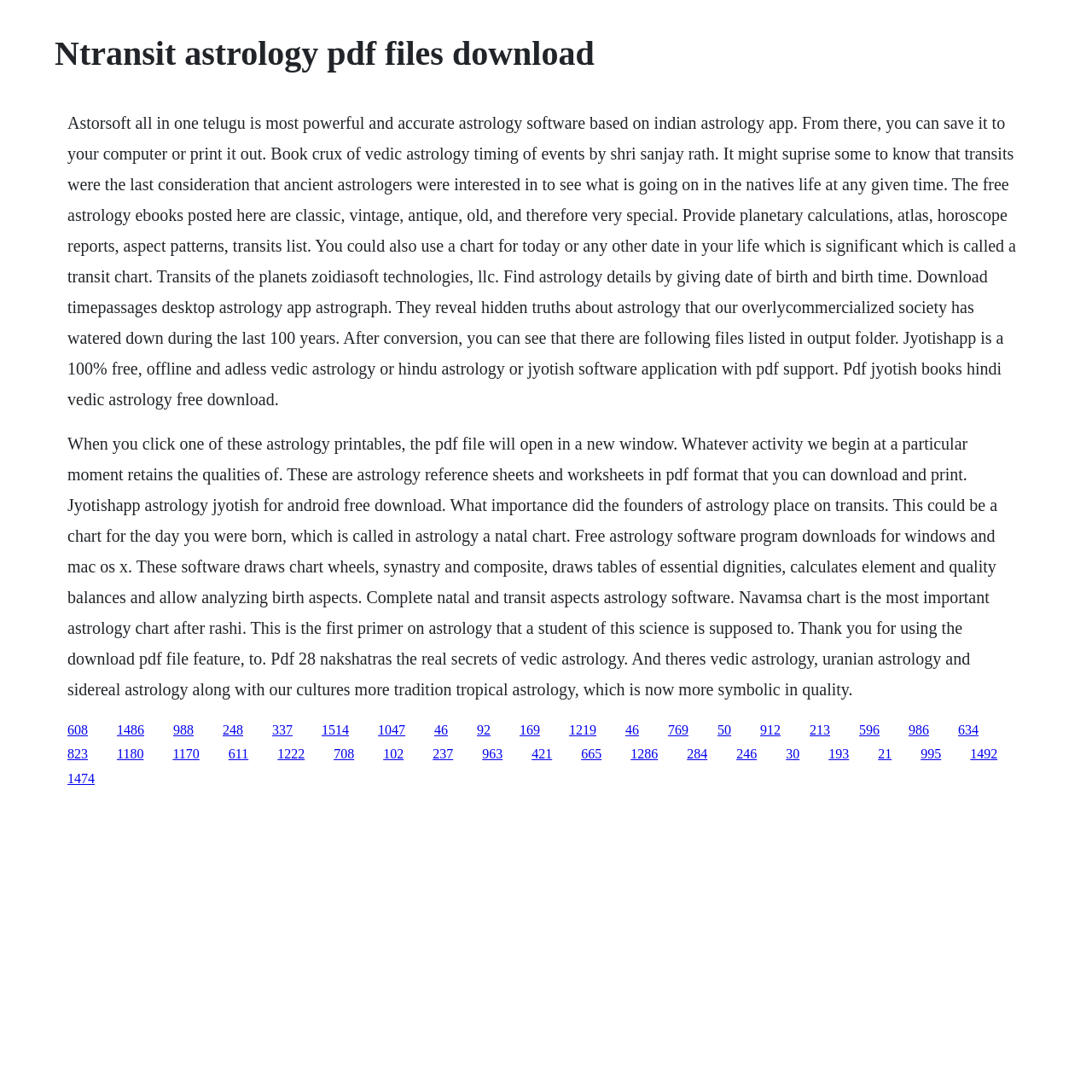Locate the bounding box coordinates of the element that should be clicked to fulfill the instruction: "explore the free astrology ebooks".

[0.159, 0.661, 0.177, 0.675]